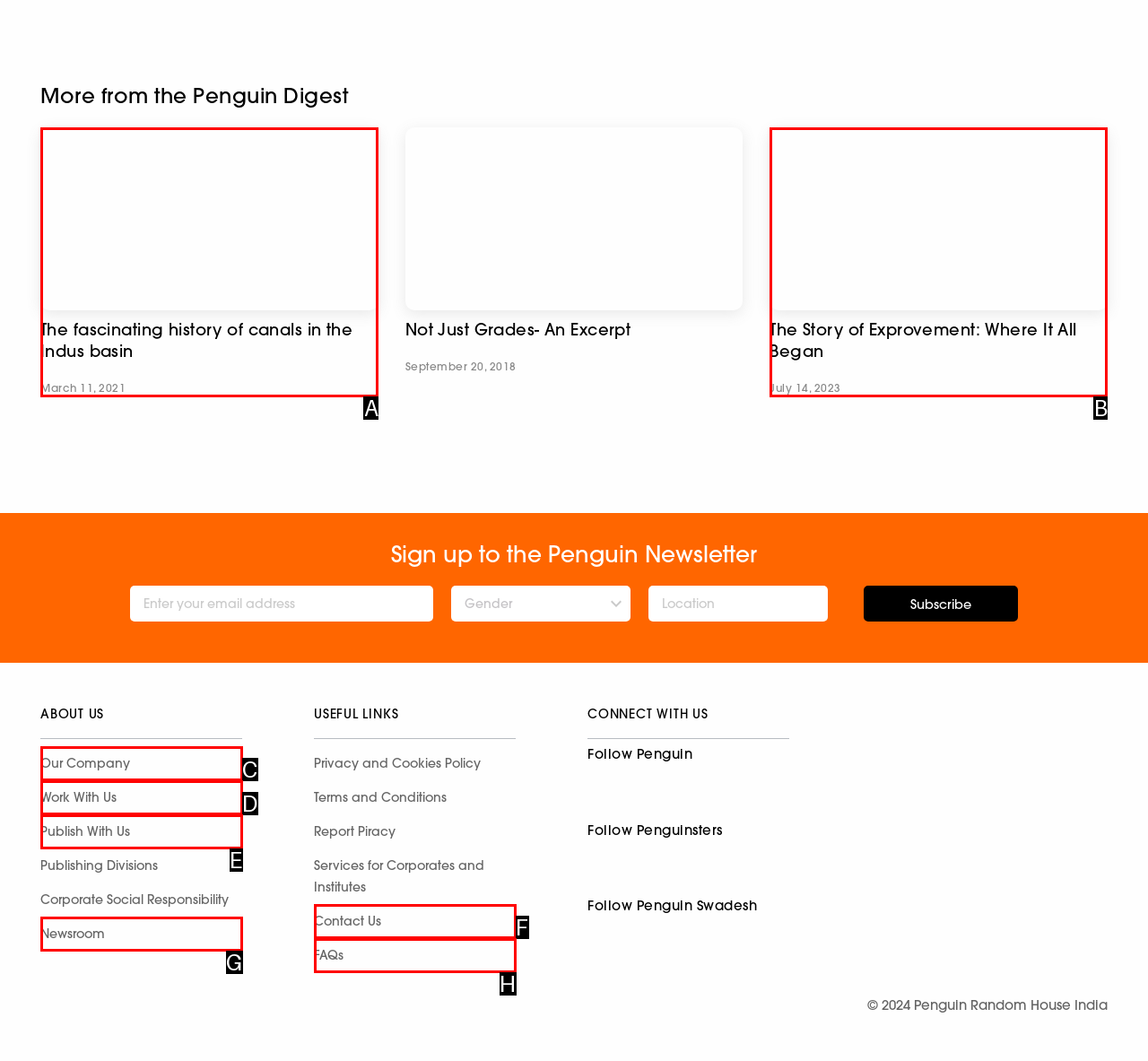Find the HTML element that matches the description provided: Publish With Us
Answer using the corresponding option letter.

E